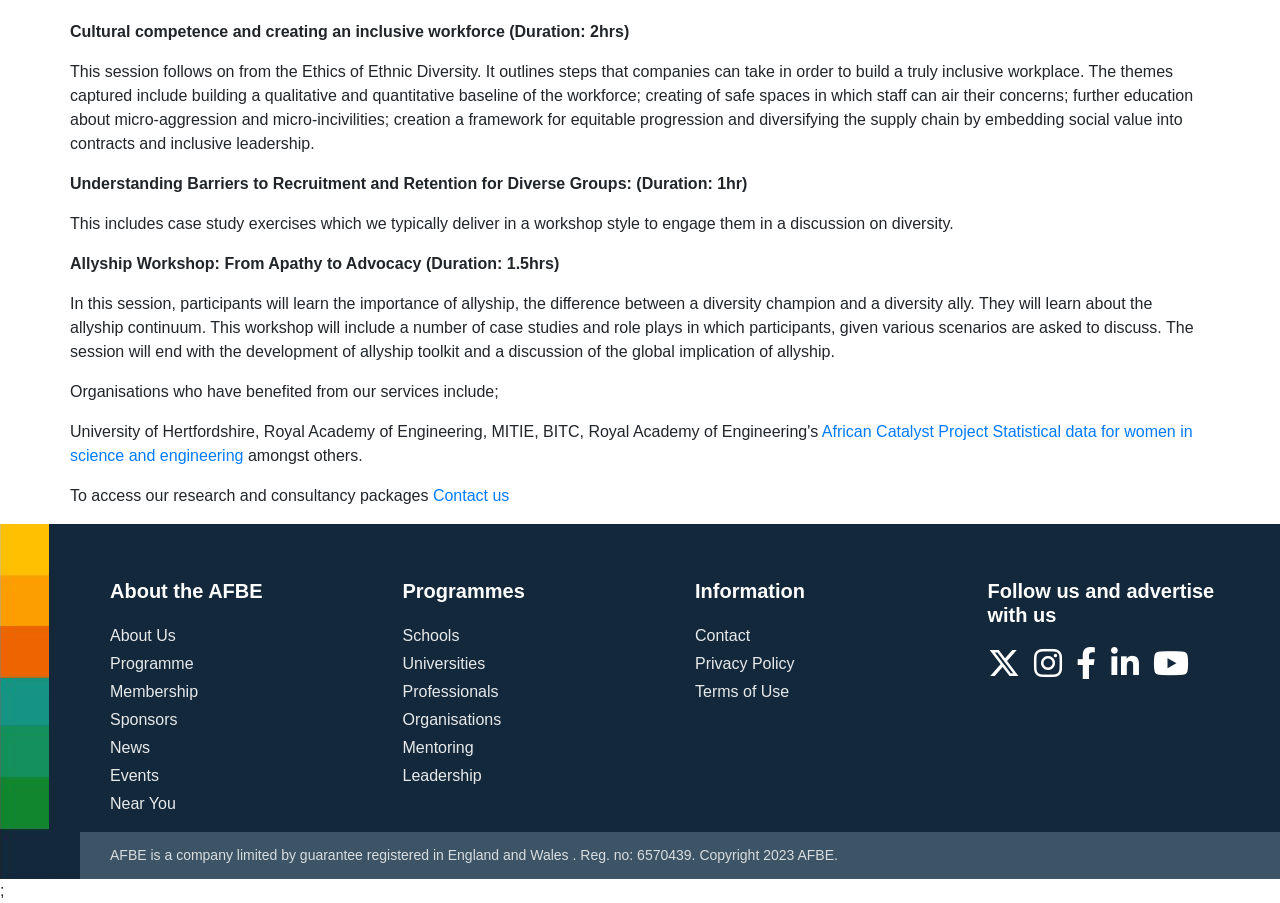Could you find the bounding box coordinates of the clickable area to complete this instruction: "Read about 'Cultural competence and creating an inclusive workforce'"?

[0.055, 0.025, 0.492, 0.044]